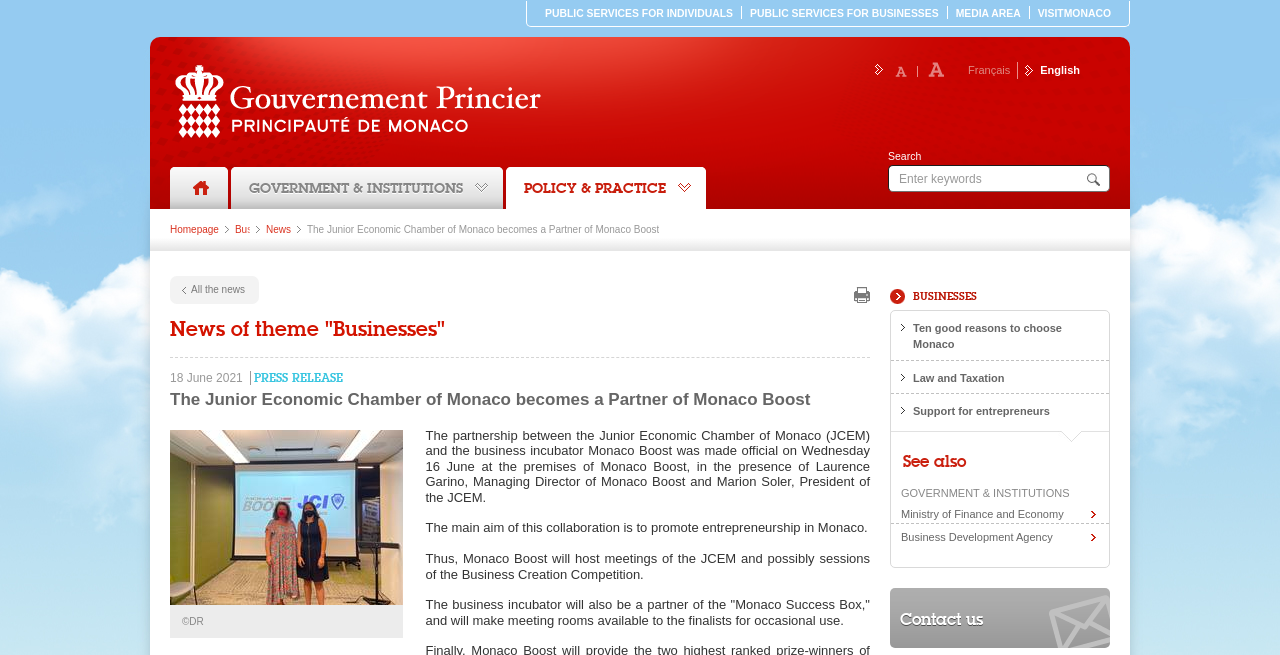What is the name of the event where the partnership was made official?
Look at the image and respond with a one-word or short phrase answer.

None